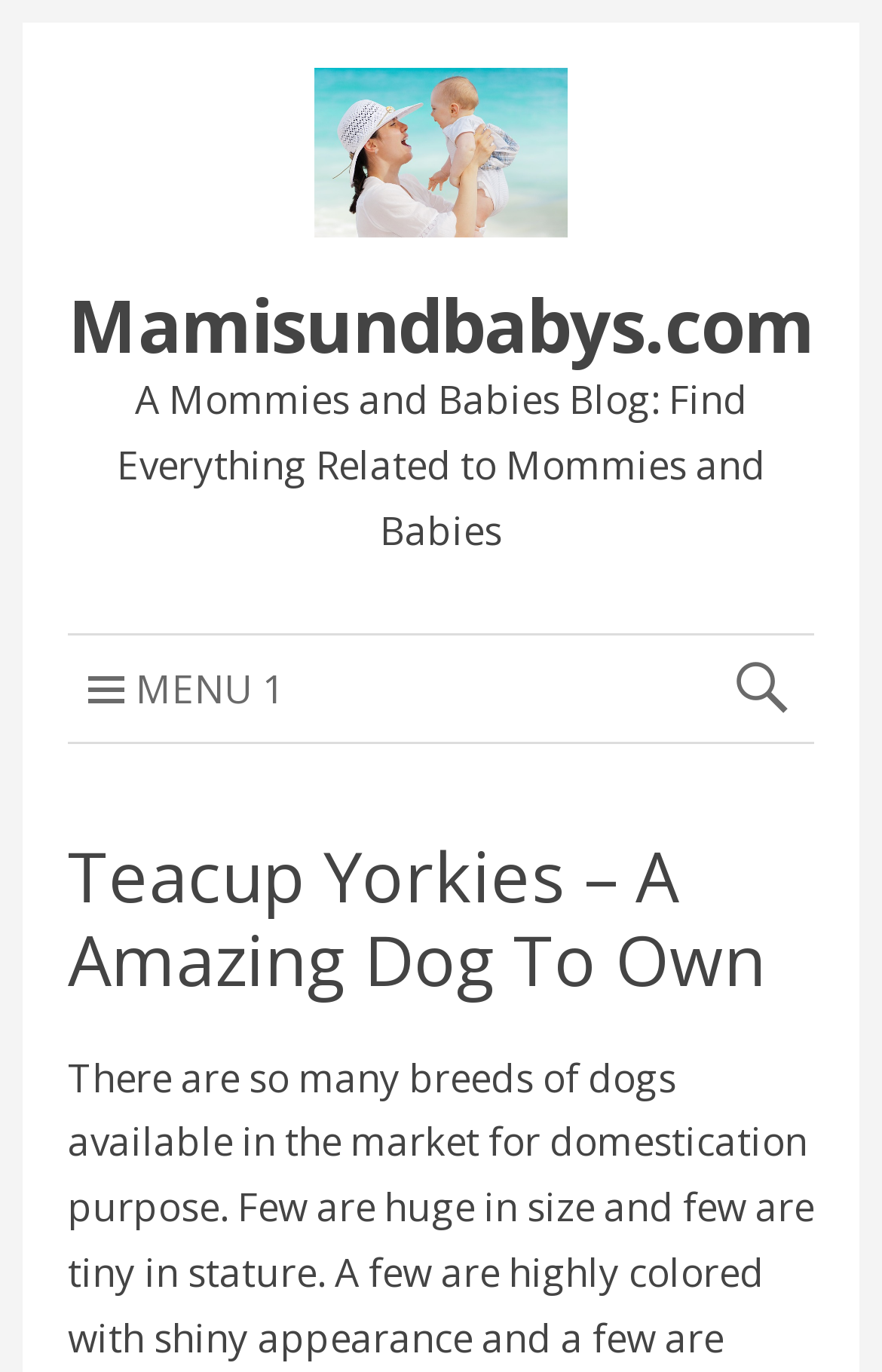What is the name of the blog?
Use the information from the image to give a detailed answer to the question.

The name of the blog can be found in the static text element 'A Mommies and Babies Blog: Find Everything Related to Mommies and Babies' which is located at the top of the webpage.